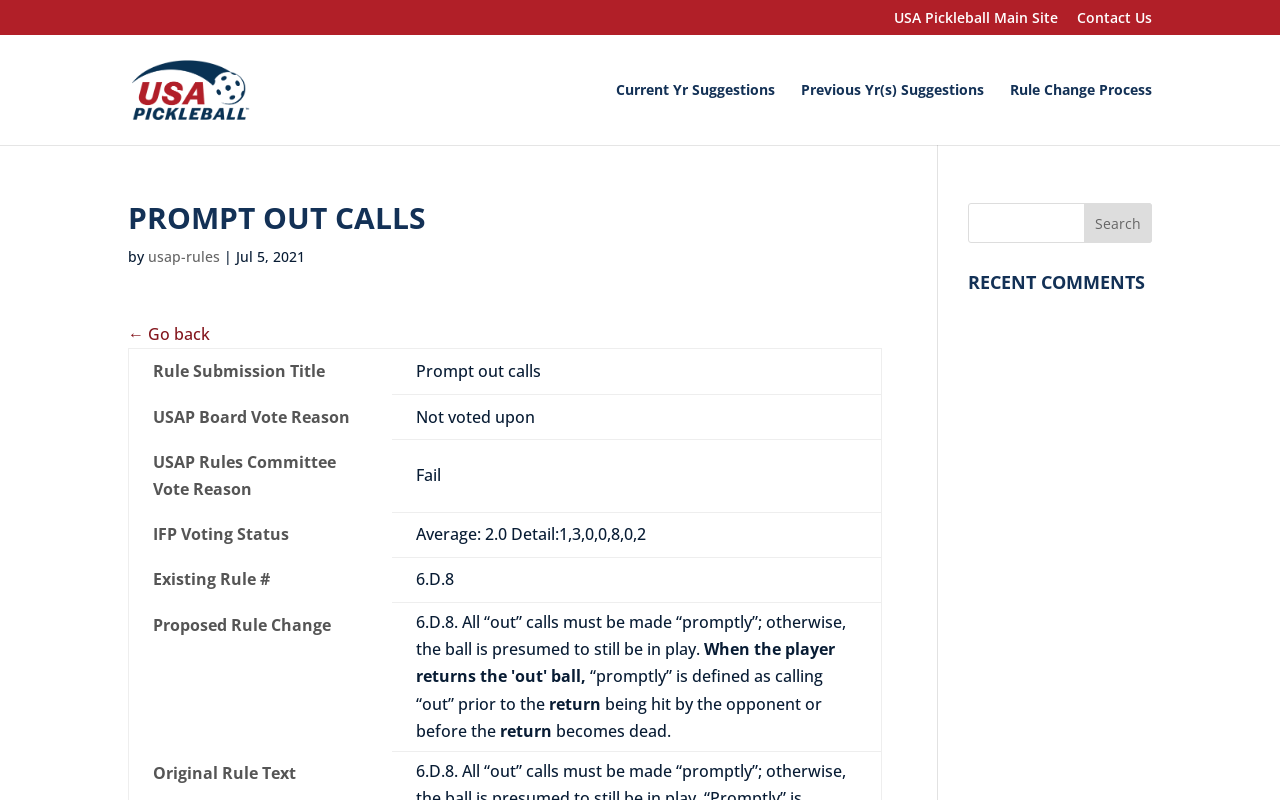Offer an in-depth caption of the entire webpage.

This webpage is about USA Pickleball Rules Requests. At the top, there are three links: "USA Pickleball Main Site" on the top right, "Contact Us" next to it, and "USA Pickleball Rules Requests" on the top left with an accompanying image. Below these links, there are four more links: "Current Yr Suggestions", "Previous Yr(s) Suggestions", "Rule Change Process", and a heading "PROMPT OUT CALLS".

Under the "PROMPT OUT CALLS" heading, there is a section with a link "usap-rules" and a date "Jul 5, 2021". Below this section, there is a table with five rows, each containing a row header and a grid cell. The row headers are "Rule Submission Title", "USAP Board Vote Reason", "USAP Rules Committee Vote Reason", "IFP Voting Status", and "Existing Rule #". The corresponding grid cells contain information related to each header.

On the right side of the page, there is a search bar with a textbox and a "Search" button. Below the search bar, there is a heading "RECENT COMMENTS".